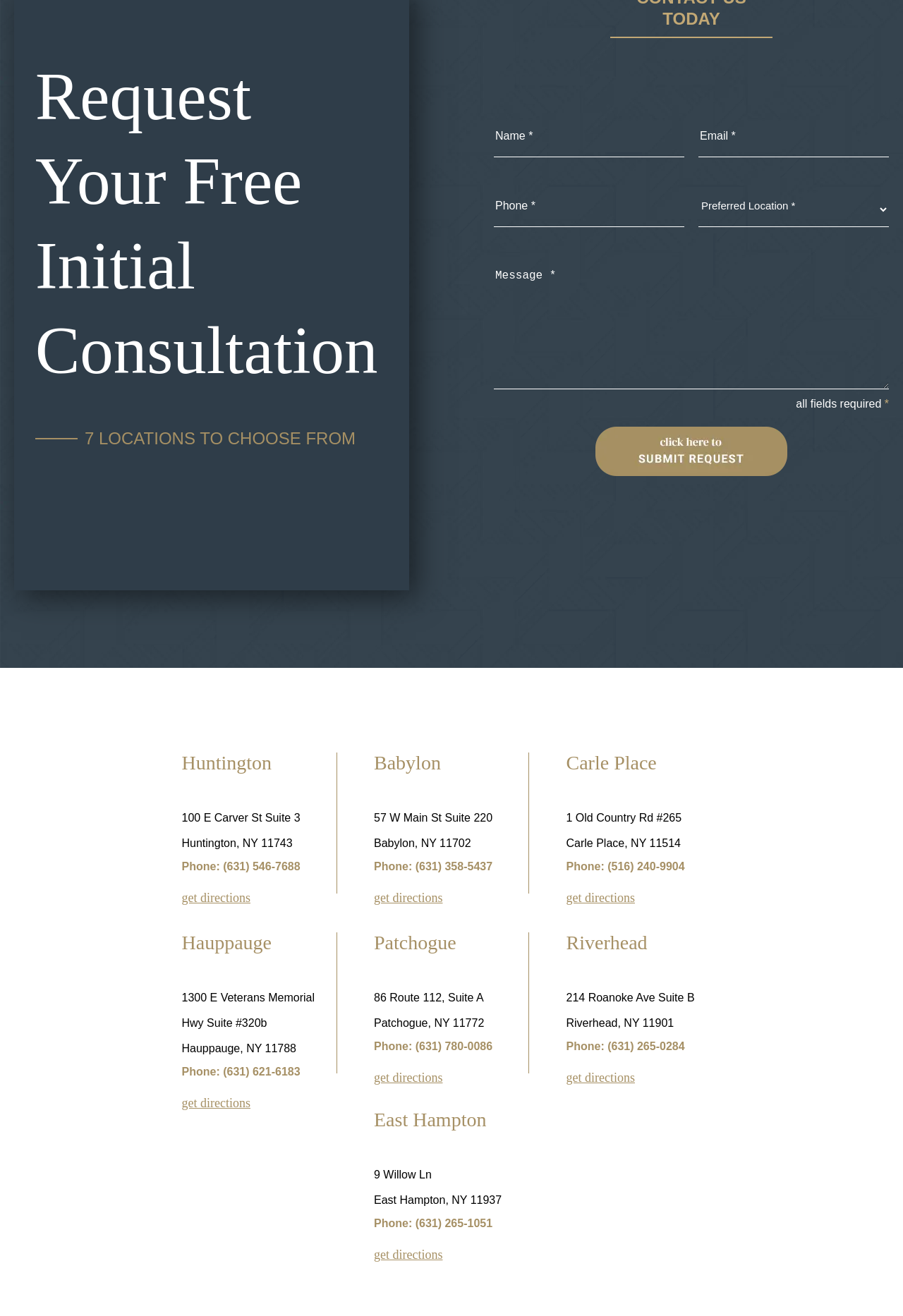Respond with a single word or phrase to the following question:
How many locations are available?

7